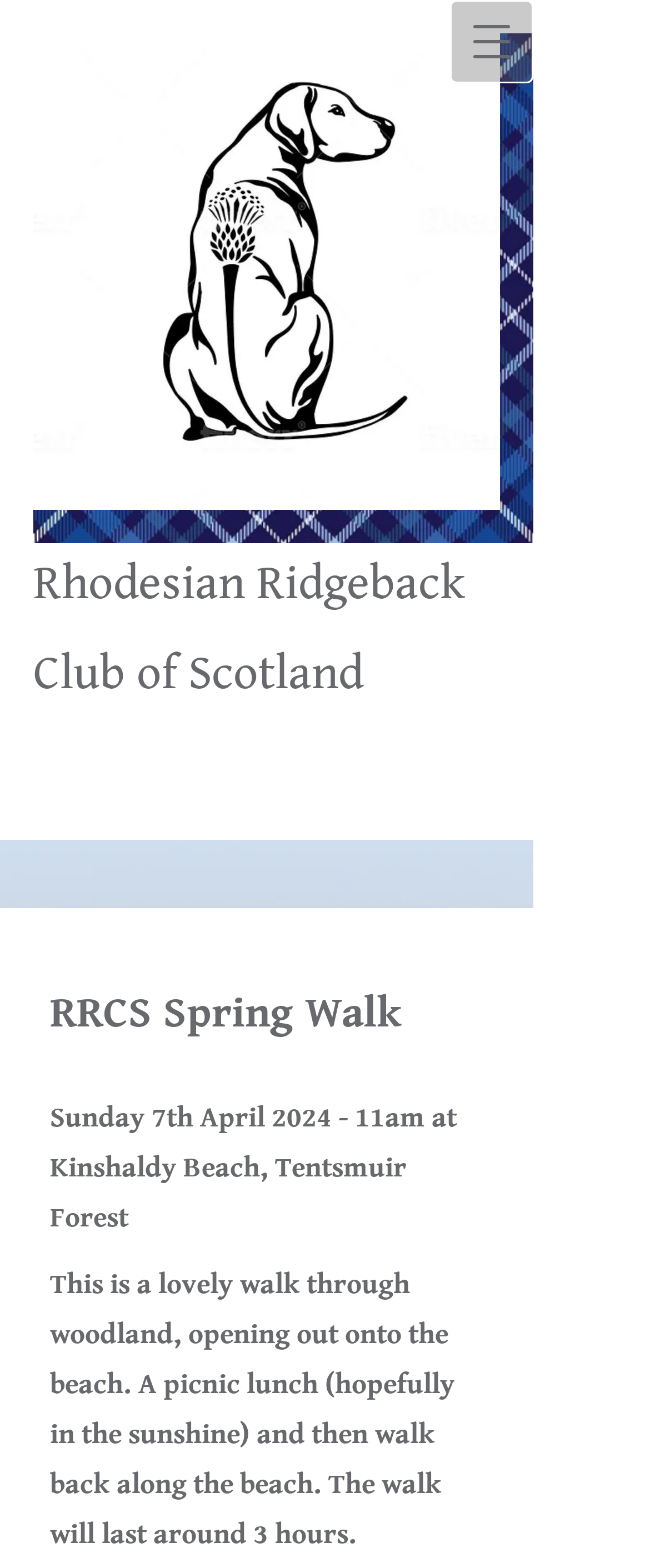Identify and provide the title of the webpage.

Rhodesian Ridgeback Club of Scotland